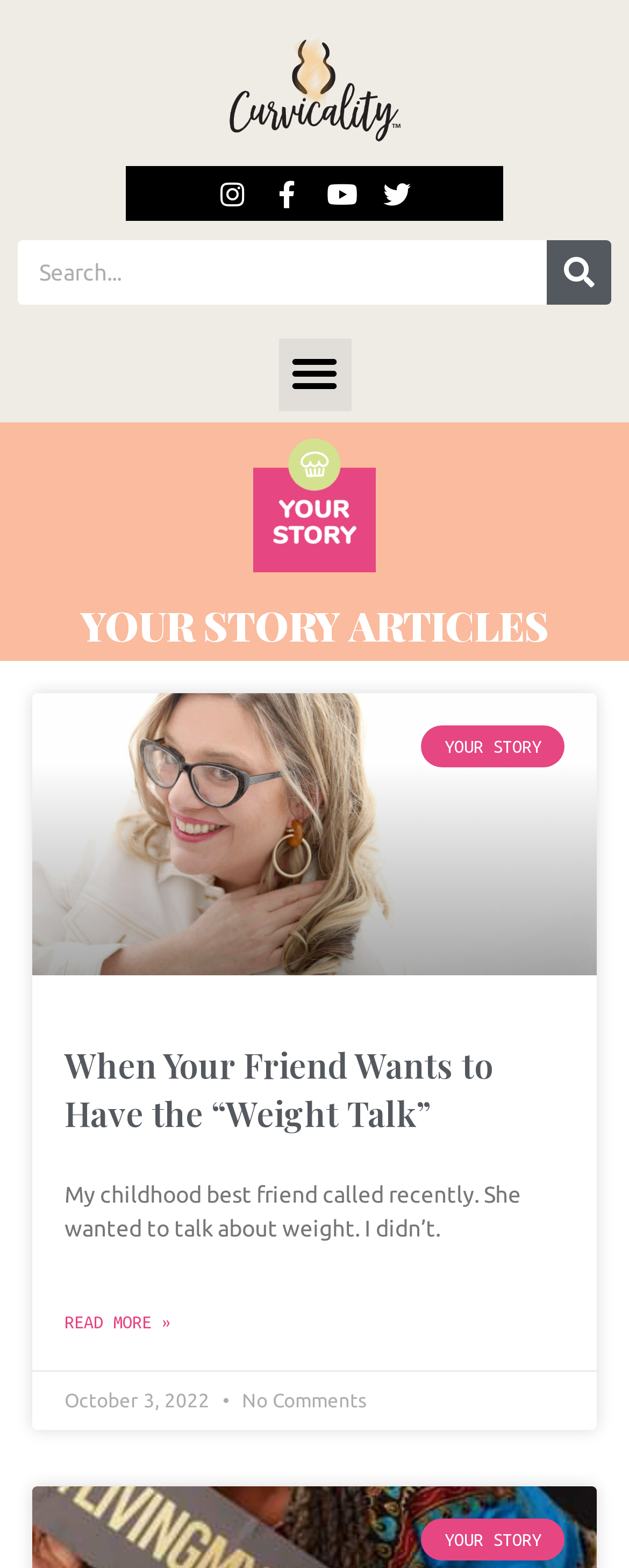Using the provided description parent_node: SEARCH name="s" placeholder="Search..." title="Search", find the bounding box coordinates for the UI element. Provide the coordinates in (top-left x, top-left y, bottom-right x, bottom-right y) format, ensuring all values are between 0 and 1.

[0.028, 0.153, 0.869, 0.194]